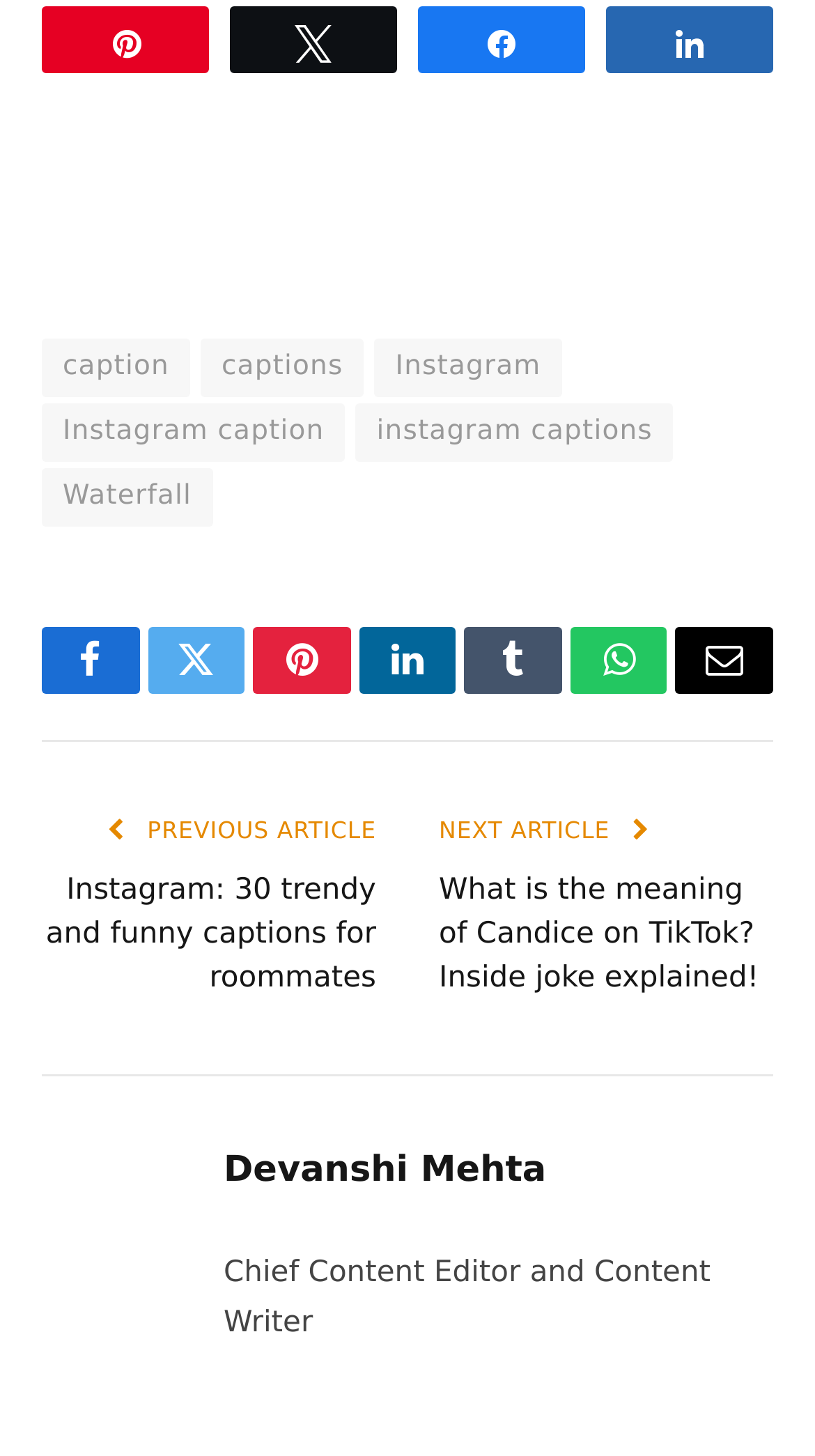What is the title of the next article?
Please provide a single word or phrase answer based on the image.

What is the meaning of Candice on TikTok?